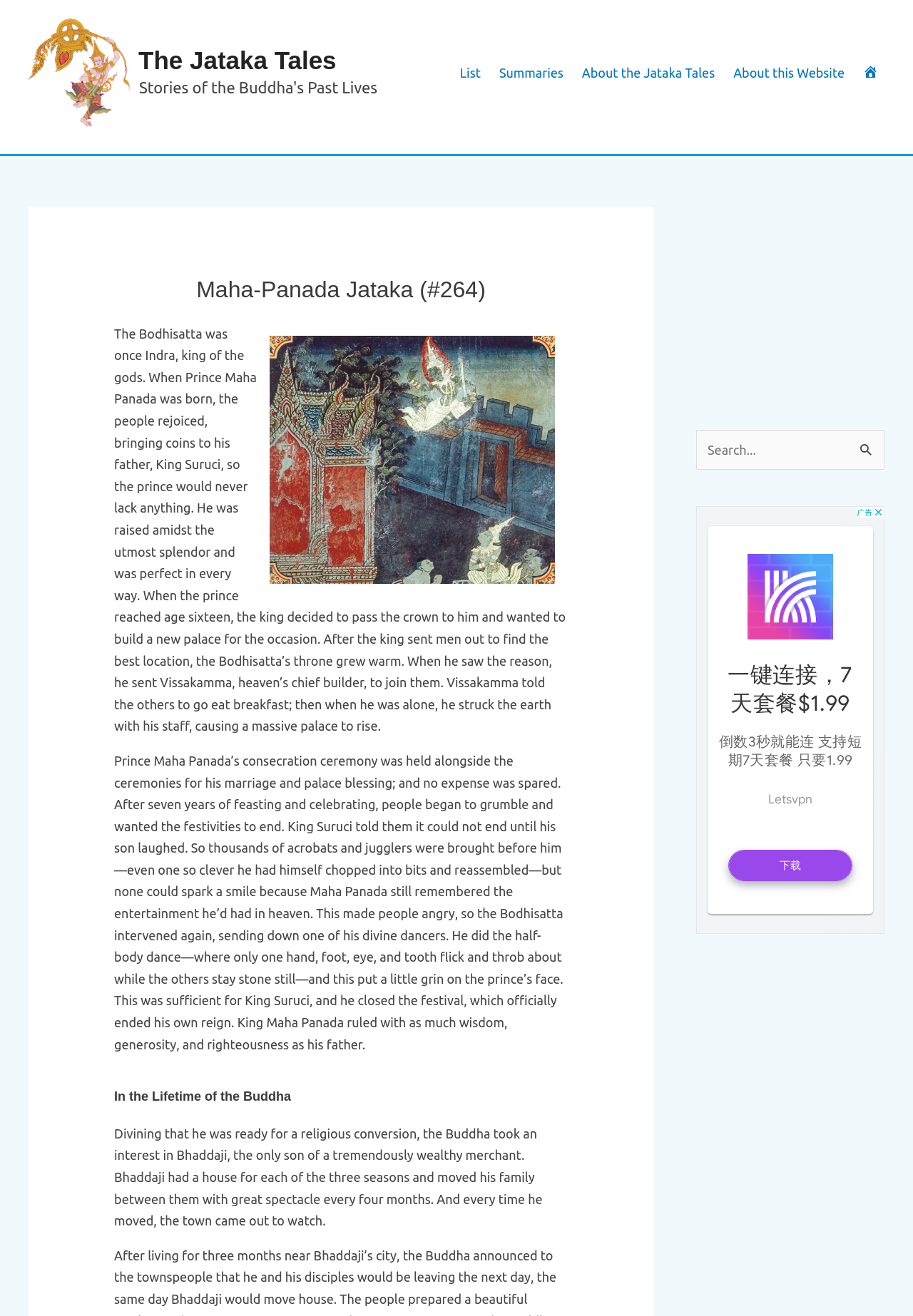Carefully examine the image and provide an in-depth answer to the question: What is the name of the prince in the story?

The story is about the life of Prince Maha Panada, who was born to King Suruci. The prince was raised amidst great splendor and was perfect in every way. The detailed answer can be obtained by reading the StaticText element with ID 108, which describes the life of Prince Maha Panada.